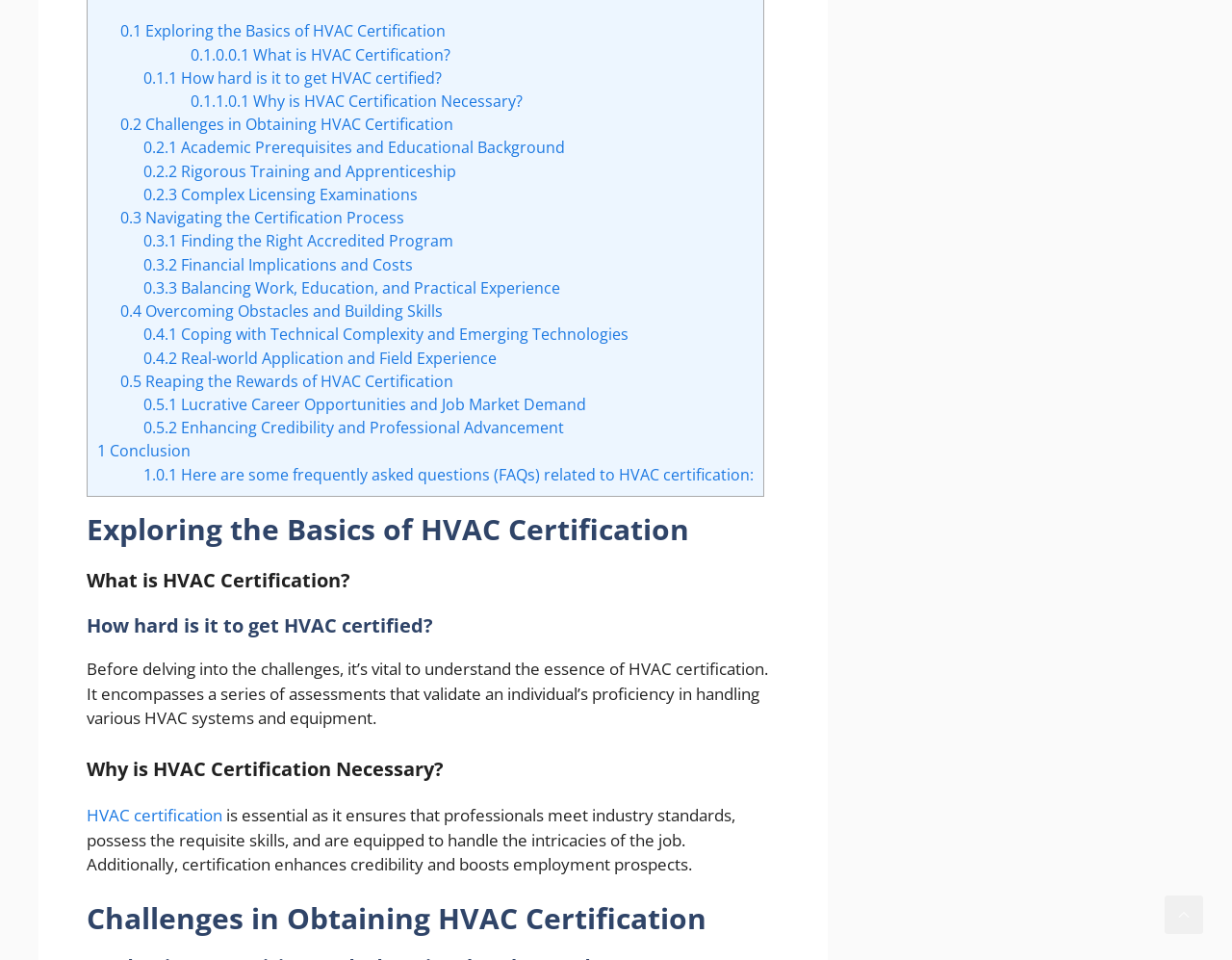Determine the bounding box coordinates of the section to be clicked to follow the instruction: "Read 'Before delving into the challenges, it’s vital to understand the essence of HVAC certification.'". The coordinates should be given as four float numbers between 0 and 1, formatted as [left, top, right, bottom].

[0.07, 0.685, 0.623, 0.759]